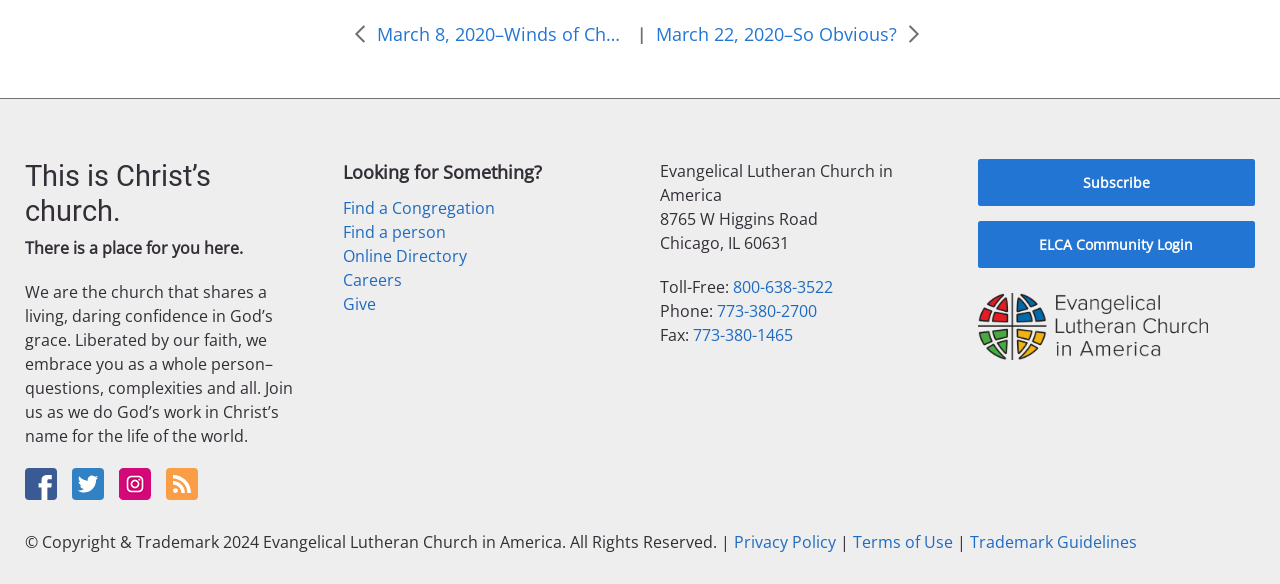Please find the bounding box coordinates of the element that needs to be clicked to perform the following instruction: "Click 'Read More' to learn about Adventure In The Wild Safaris". The bounding box coordinates should be four float numbers between 0 and 1, represented as [left, top, right, bottom].

None